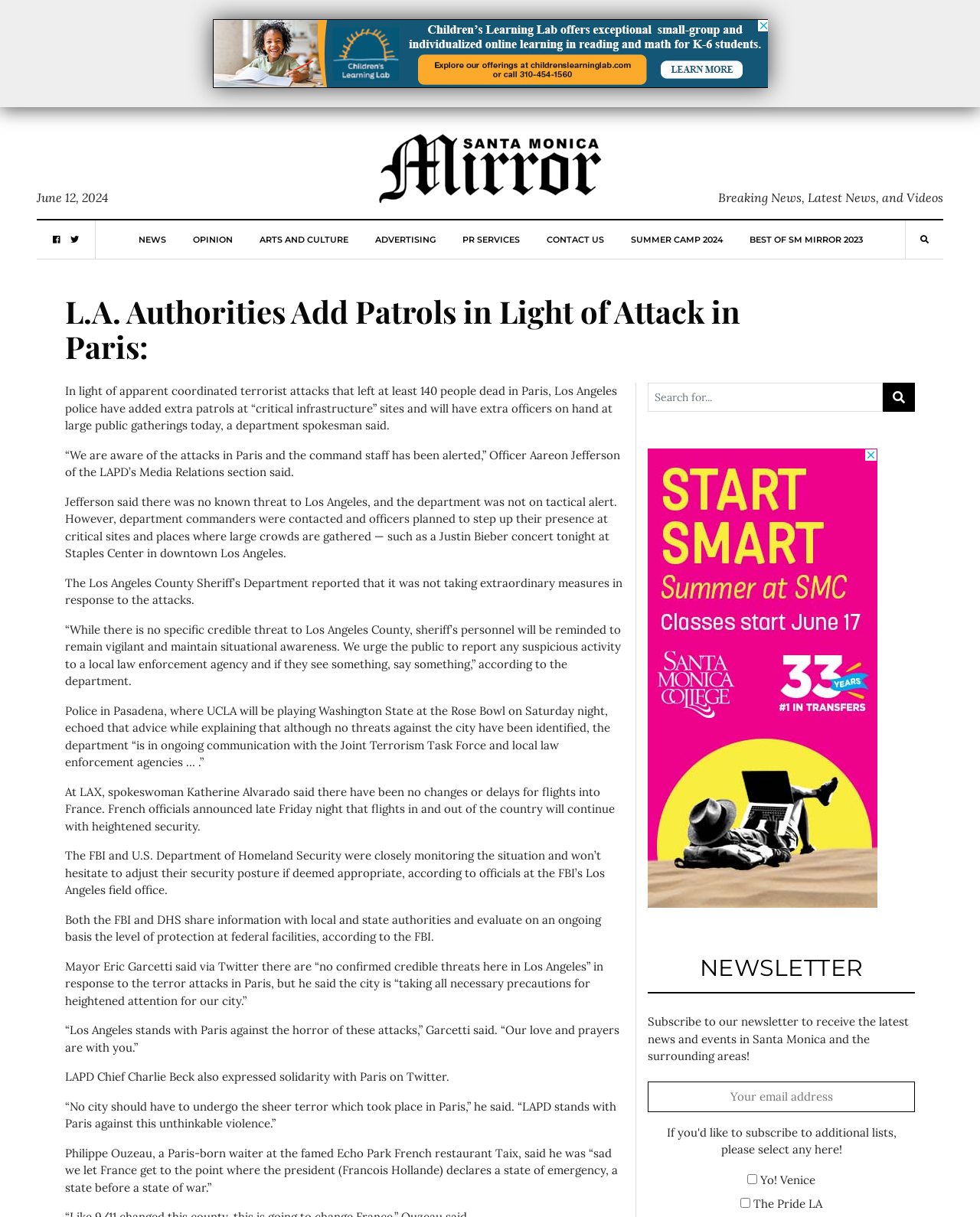Locate the bounding box coordinates of the element that needs to be clicked to carry out the instruction: "Click the SM Mirror link". The coordinates should be given as four float numbers ranging from 0 to 1, i.e., [left, top, right, bottom].

[0.383, 0.121, 0.617, 0.151]